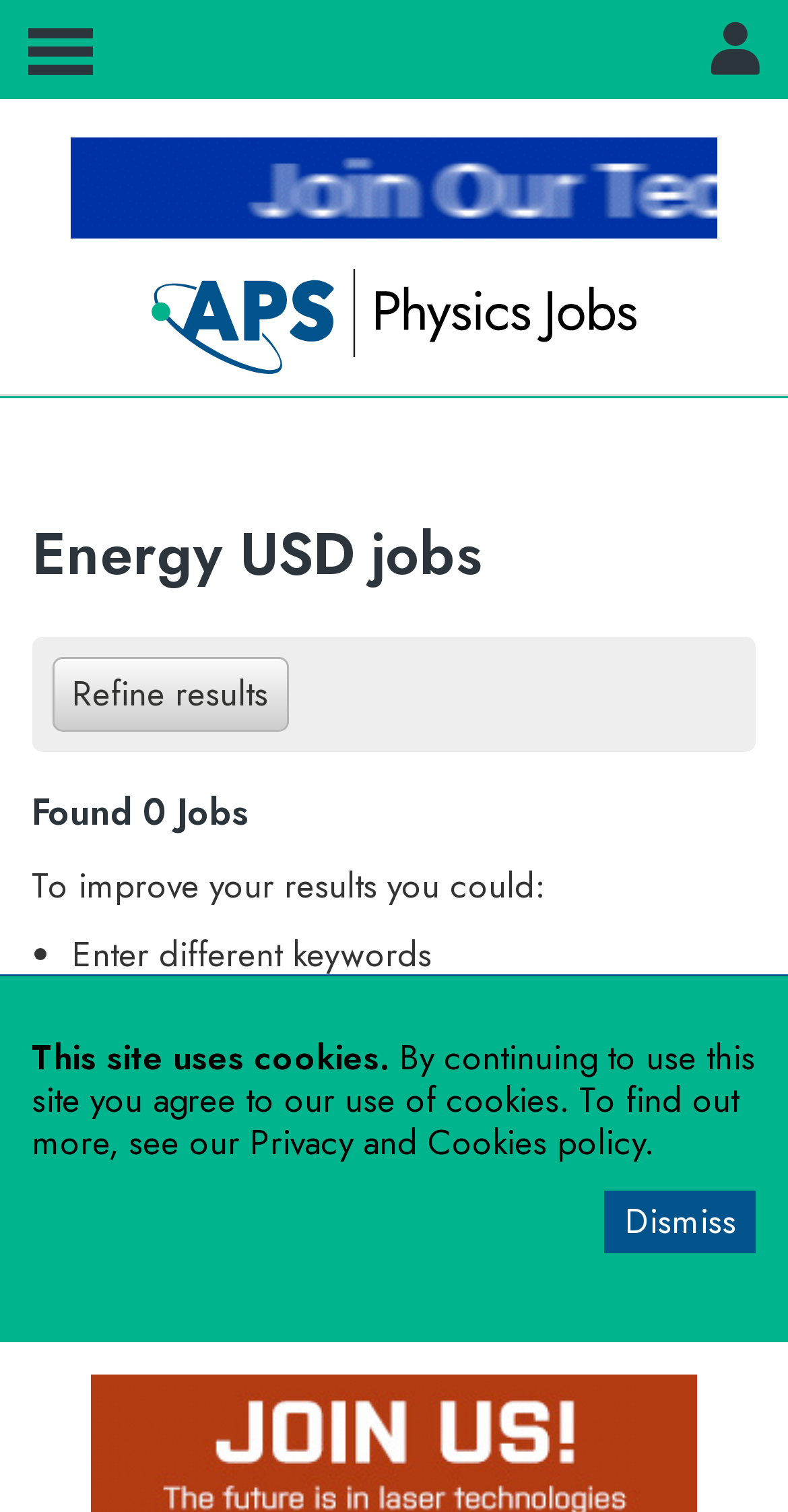How many jobs are found?
Answer the question with a single word or phrase by looking at the picture.

0